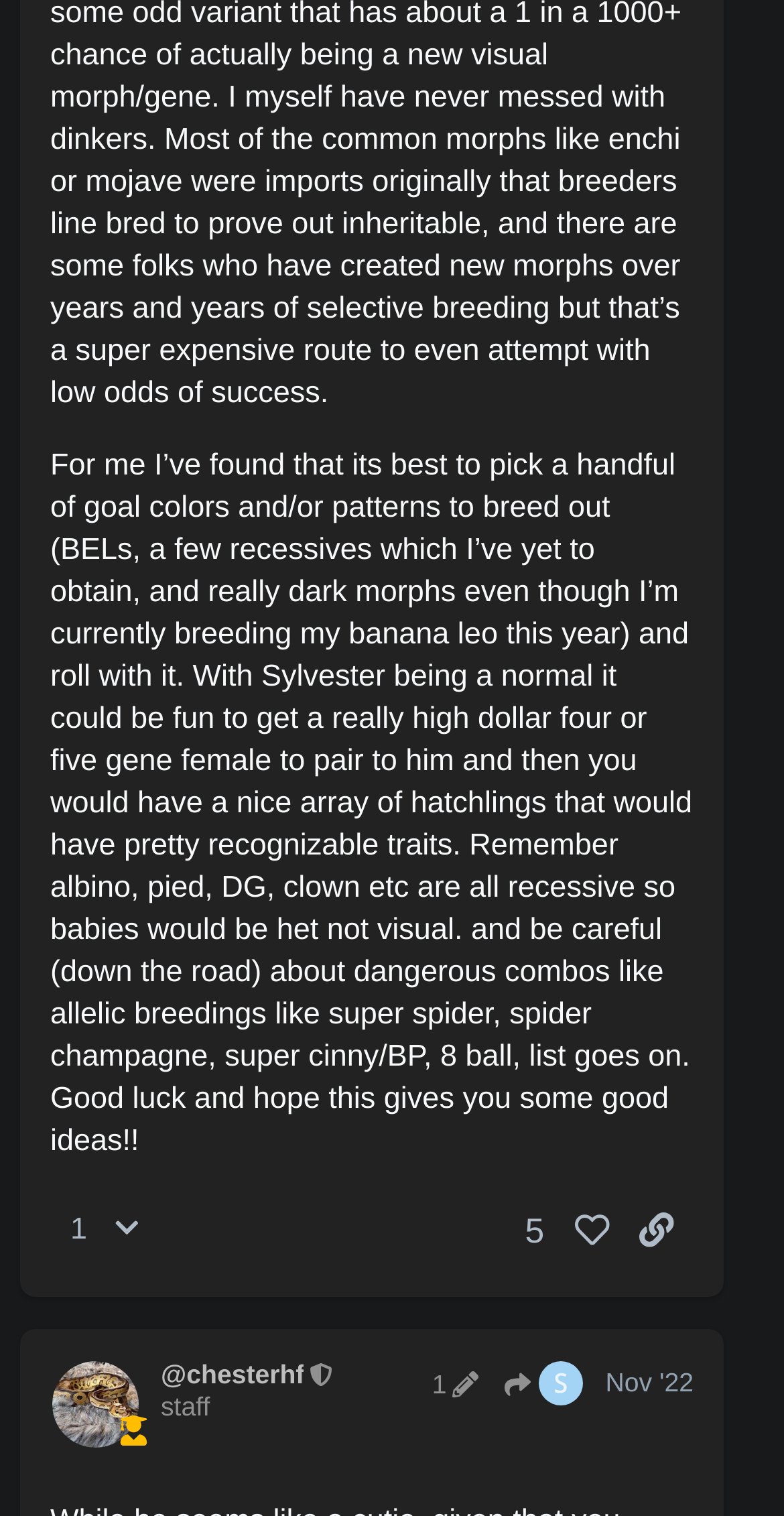Please determine the bounding box coordinates of the element to click on in order to accomplish the following task: "View replies to this post". Ensure the coordinates are four float numbers ranging from 0 to 1, i.e., [left, top, right, bottom].

[0.064, 0.148, 0.205, 0.194]